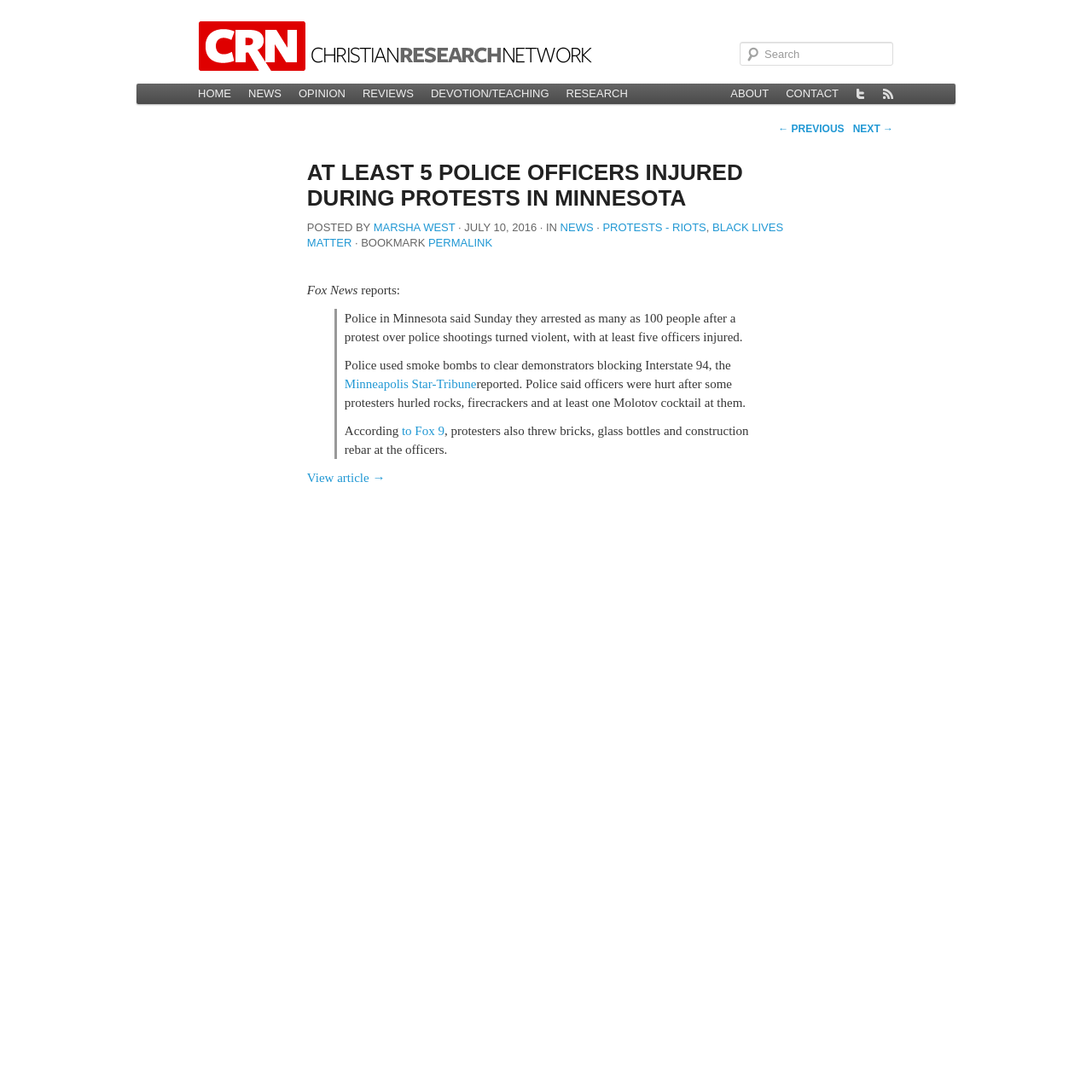Locate the bounding box coordinates of the area where you should click to accomplish the instruction: "Search for something".

[0.677, 0.038, 0.818, 0.06]